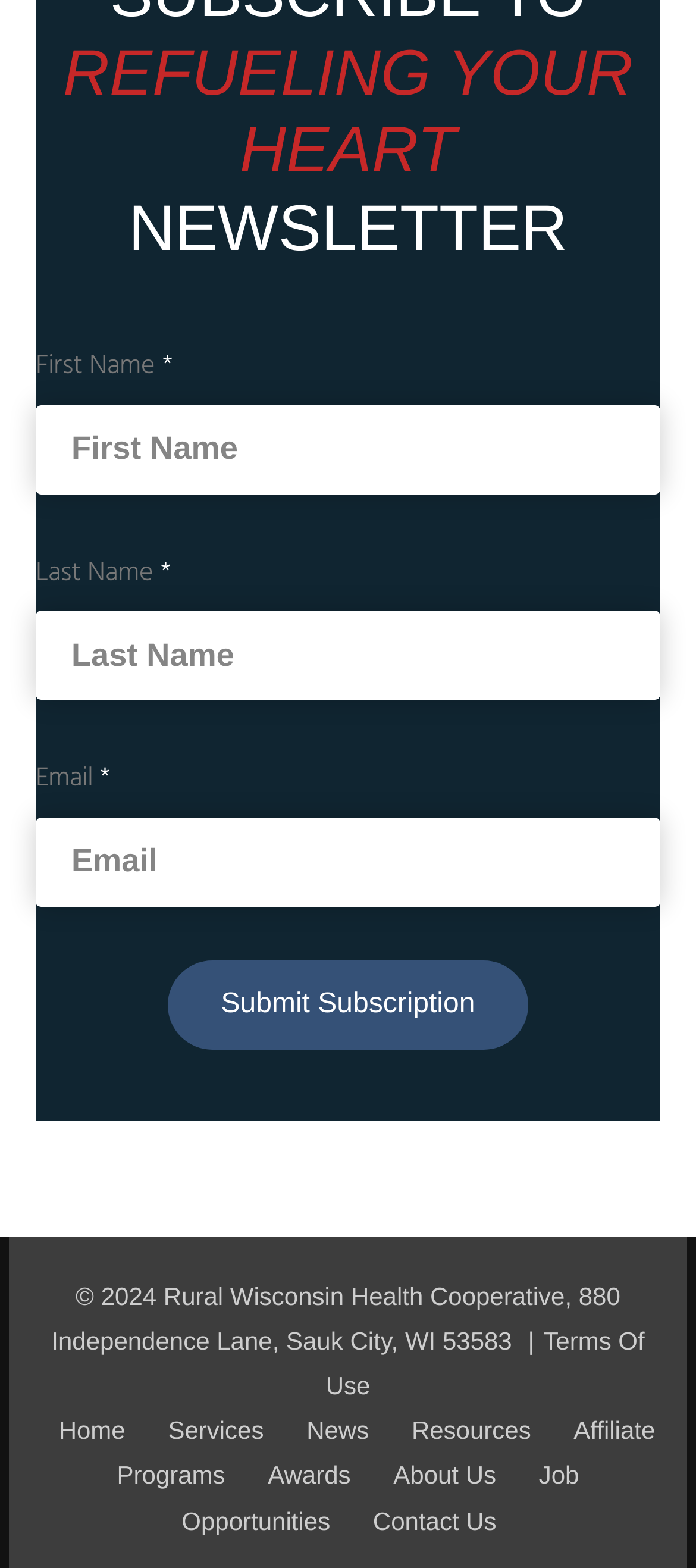Locate the bounding box coordinates of the region to be clicked to comply with the following instruction: "Enter last name". The coordinates must be four float numbers between 0 and 1, in the form [left, top, right, bottom].

[0.051, 0.39, 0.949, 0.446]